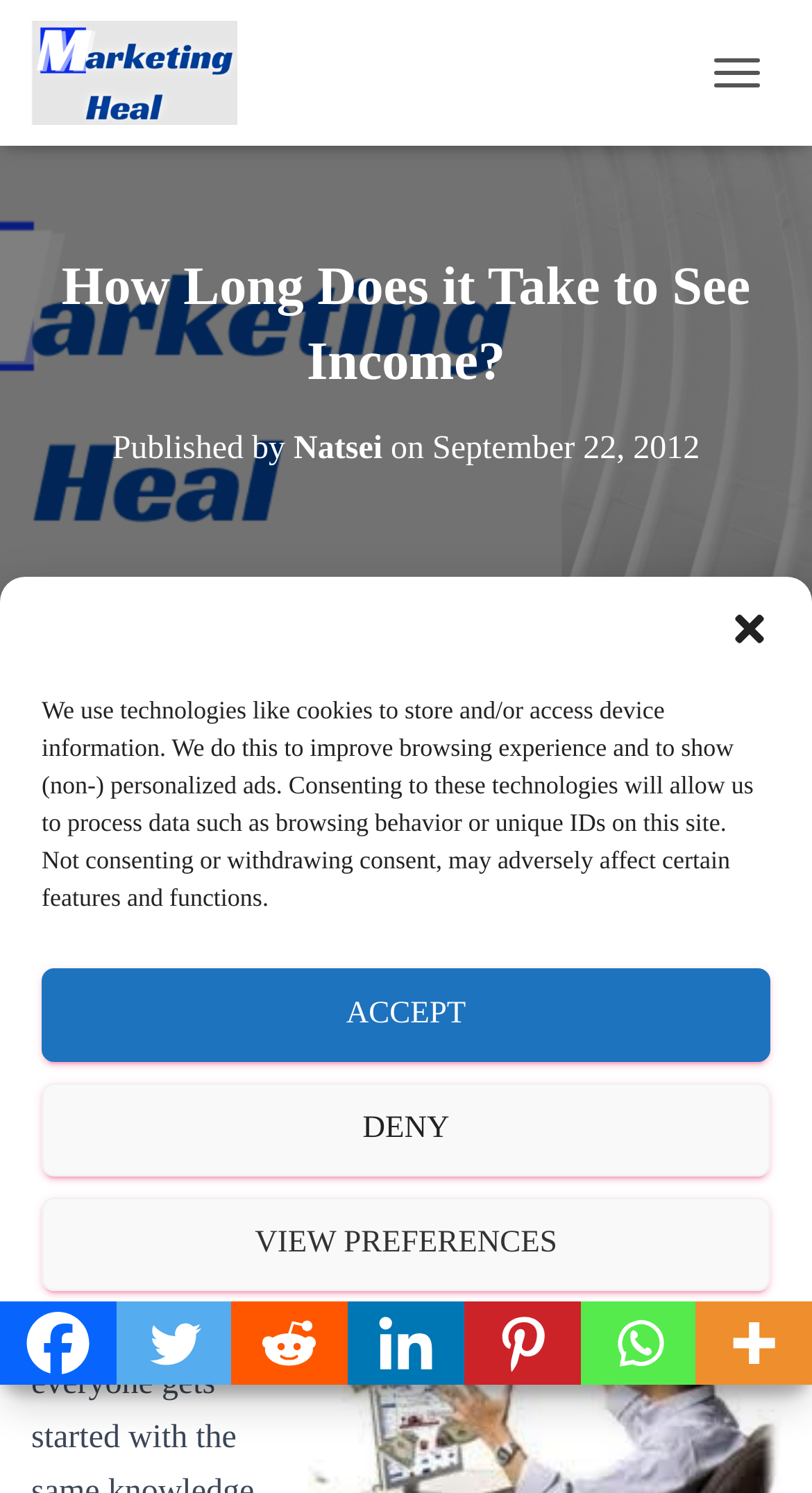Generate a thorough caption detailing the webpage content.

The webpage is about affiliate marketing, specifically discussing how long it takes to see income from one's efforts. At the top, there is a dialog box for managing cookie consent, which includes buttons to accept, deny, or view preferences, as well as links to the cookie policy, privacy statement, and impressum.

Below the dialog box, there is a logo and a link to "Marketingheal" at the top left corner. A navigation toggle button is located at the top right corner. The main content area has a heading that reads "How Long Does it Take to See Income?" followed by a subheading with the author's name, "Natsei", and the publication date, "September 22, 2012".

The main content is divided into paragraphs, with the first paragraph starting with "Spread the love" and followed by social media links to Facebook, Pinterest, Twitter, Linkedin, Reddit, and More. The text then discusses the topic of affiliate marketing, with the author wondering how long it takes to see income from their efforts, especially when spending money on hosting and domain names.

At the bottom of the page, there are more social media links, including Facebook, Twitter, Reddit, Linkedin, Pinterest, and Whatsapp, as well as a "More" option. There are also several images scattered throughout the page, including the logo, social media icons, and possibly other graphics.